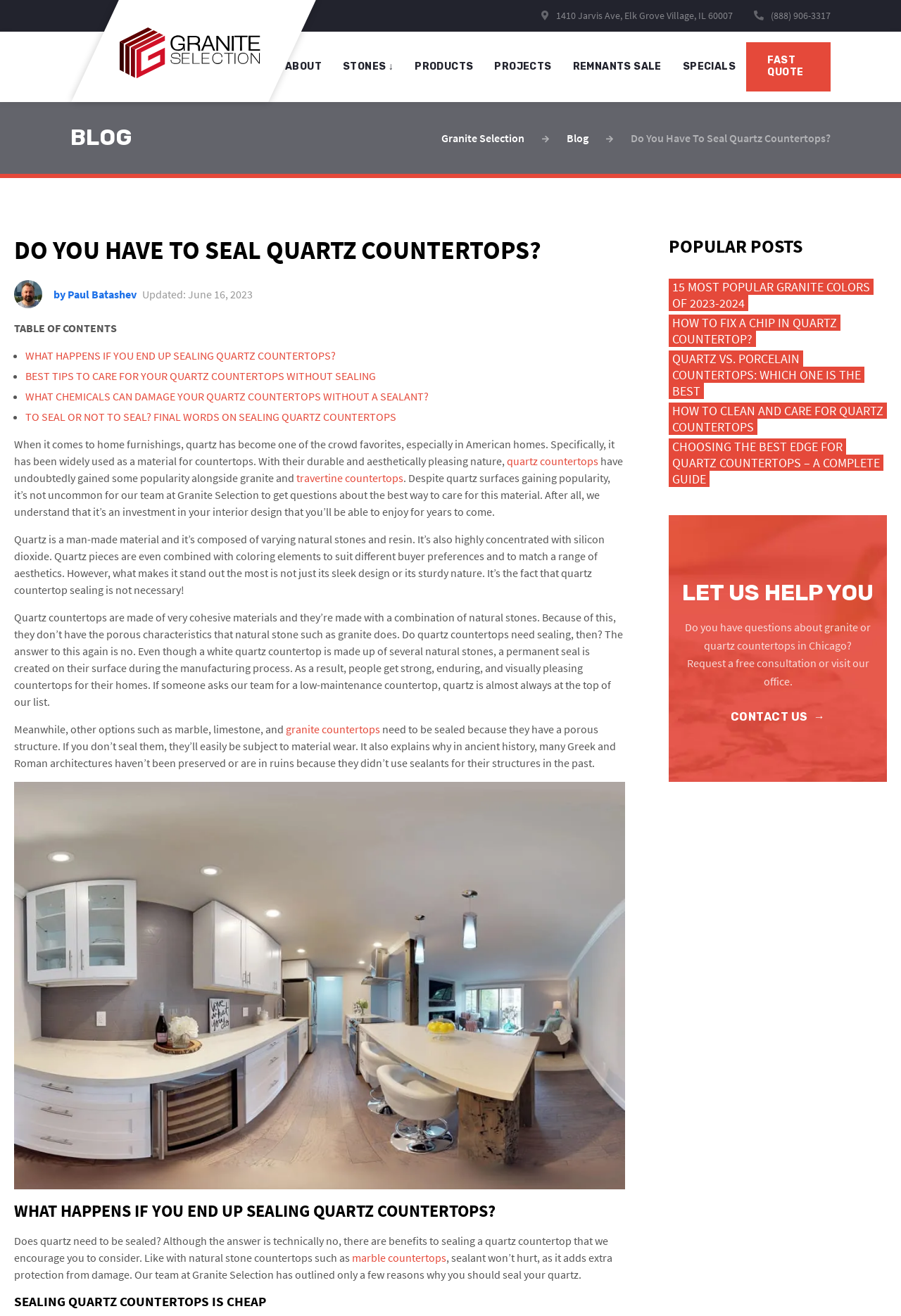Please answer the following question using a single word or phrase: 
What is the benefit of sealing a quartz countertop?

Adds extra protection